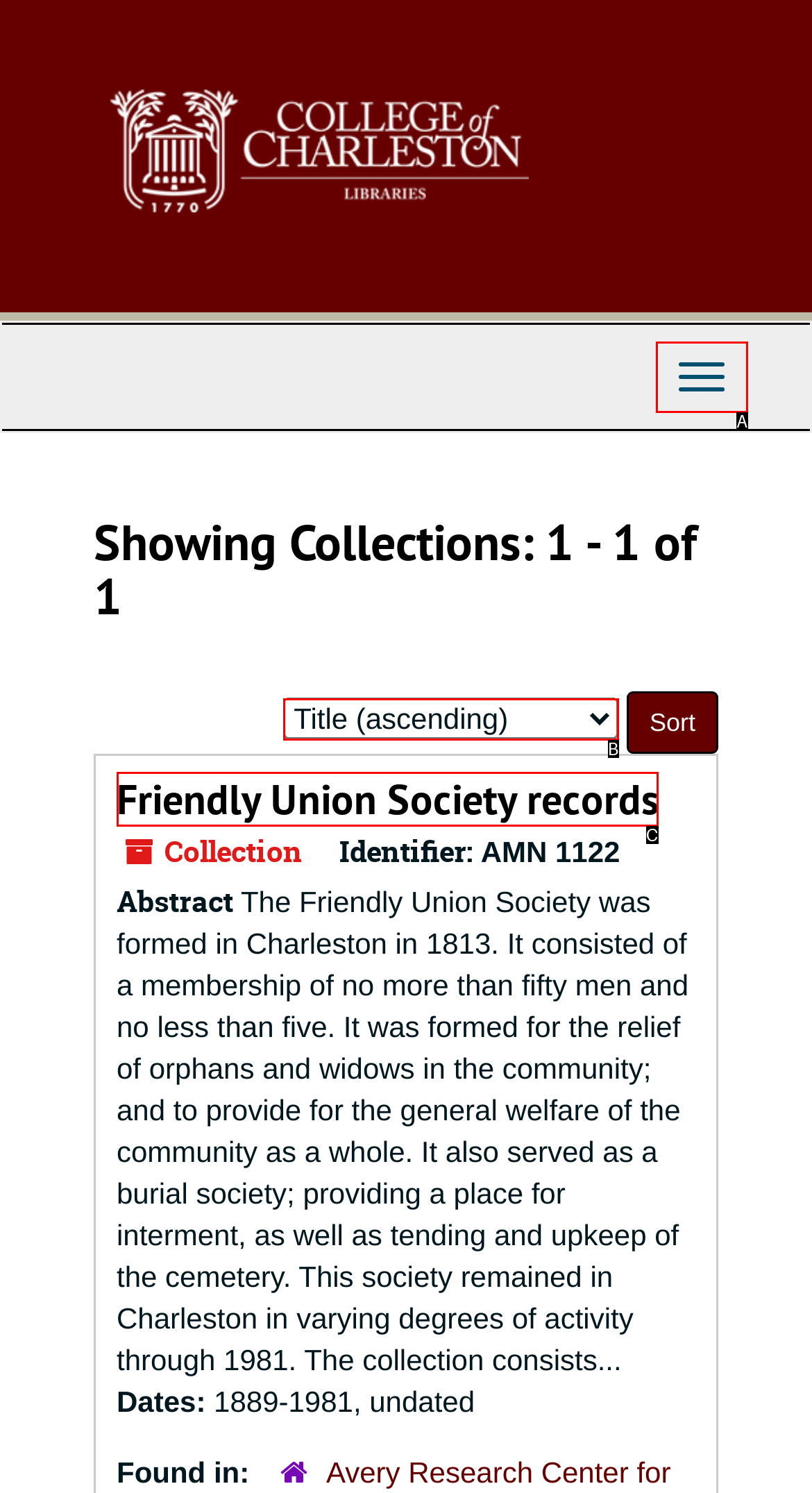Choose the option that matches the following description: Toggle Navigation
Answer with the letter of the correct option.

A